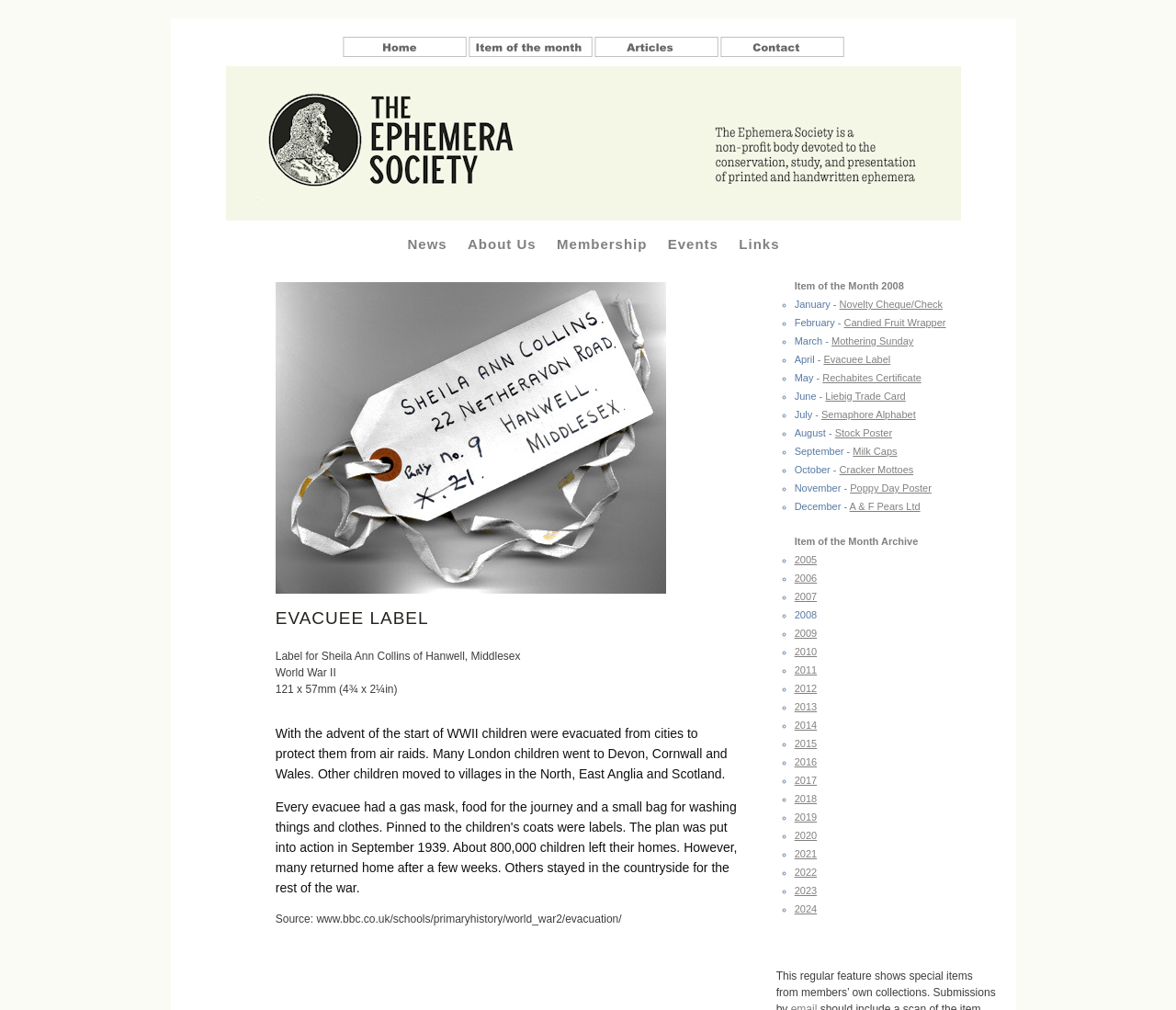Determine the coordinates of the bounding box that should be clicked to complete the instruction: "View Item of the month". The coordinates should be represented by four float numbers between 0 and 1: [left, top, right, bottom].

[0.398, 0.044, 0.505, 0.059]